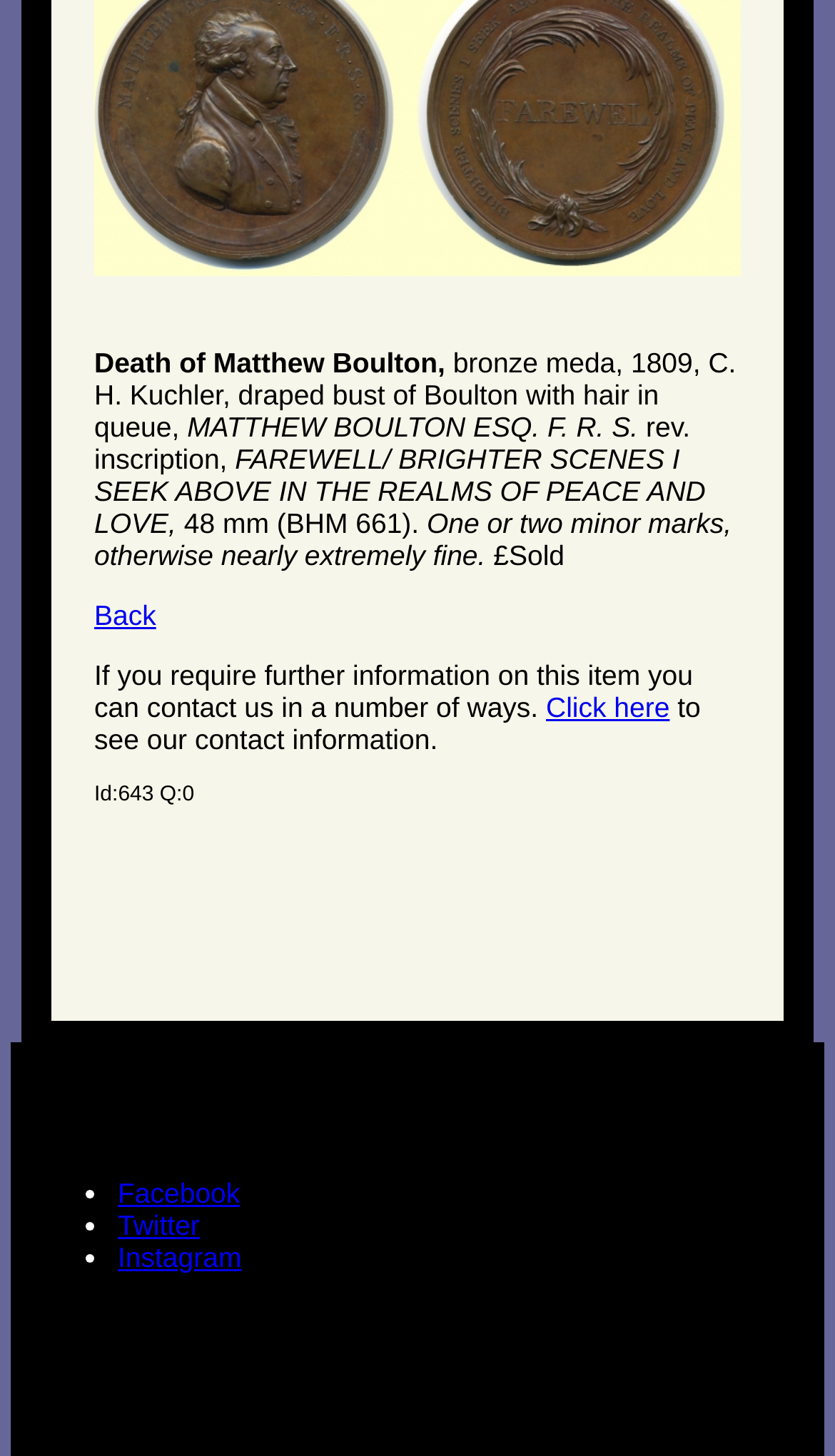Find the bounding box of the web element that fits this description: "Twitter".

[0.141, 0.83, 0.239, 0.852]